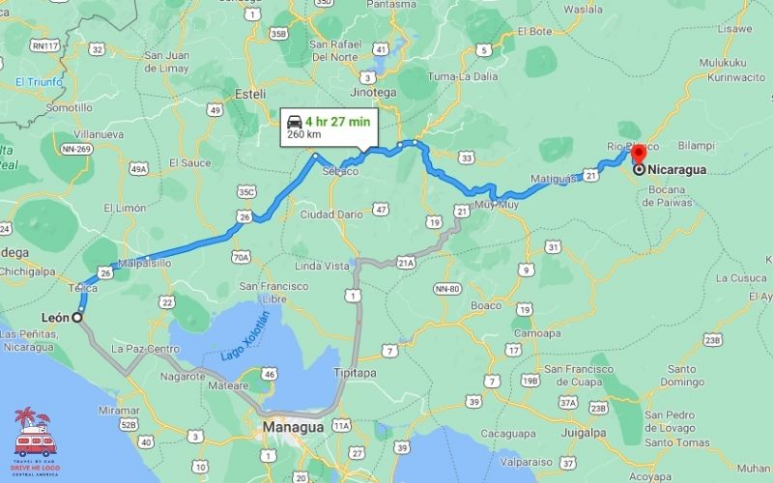What is the importance of this route?
We need a detailed and exhaustive answer to the question. Please elaborate.

The importance of this route can be inferred from the caption, which states that this critical passage is frequented by travelers and locals alike, emphasizing its importance for border crossings and regional connectivity.